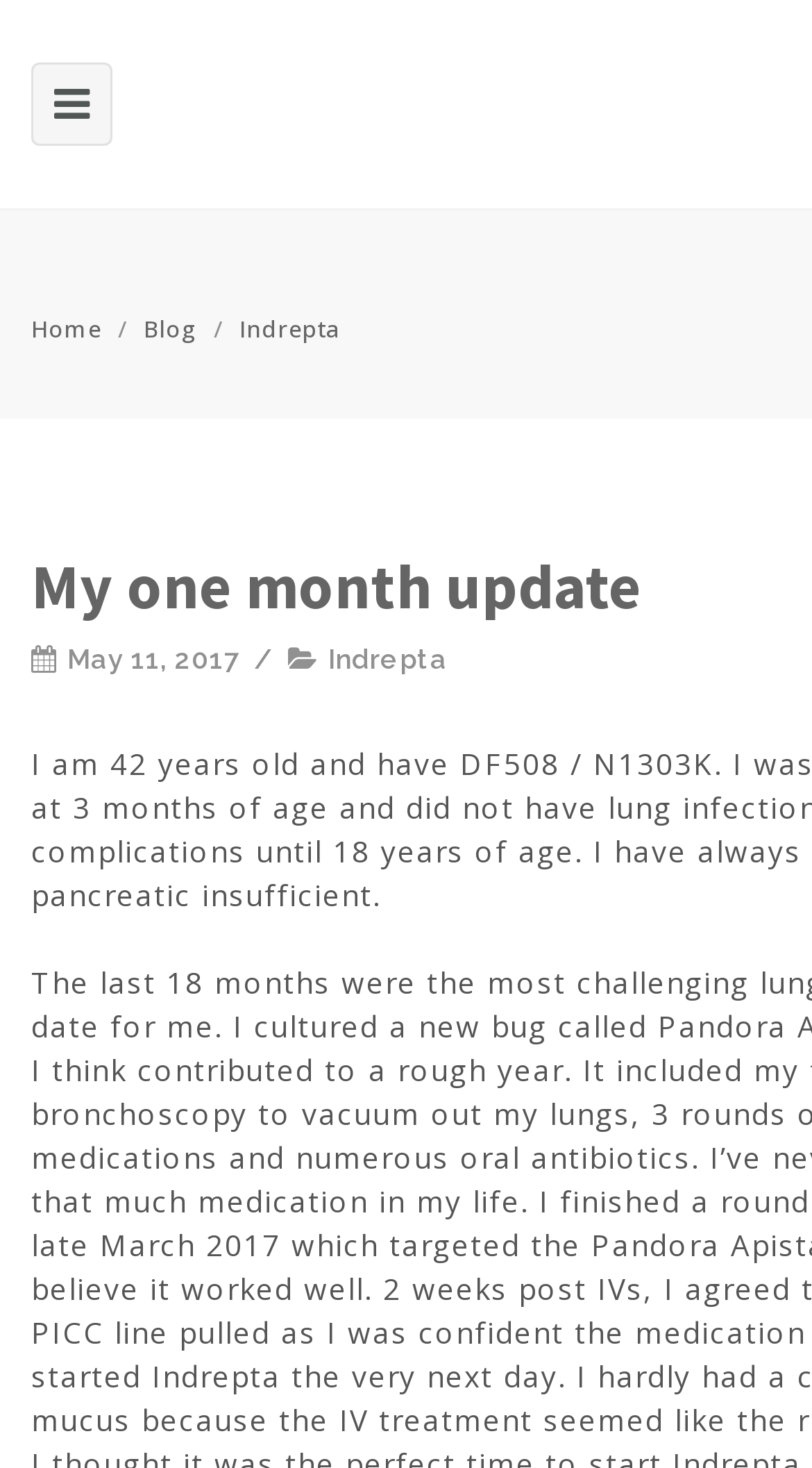What is the date of the post?
Refer to the screenshot and answer in one word or phrase.

May 11, 2017